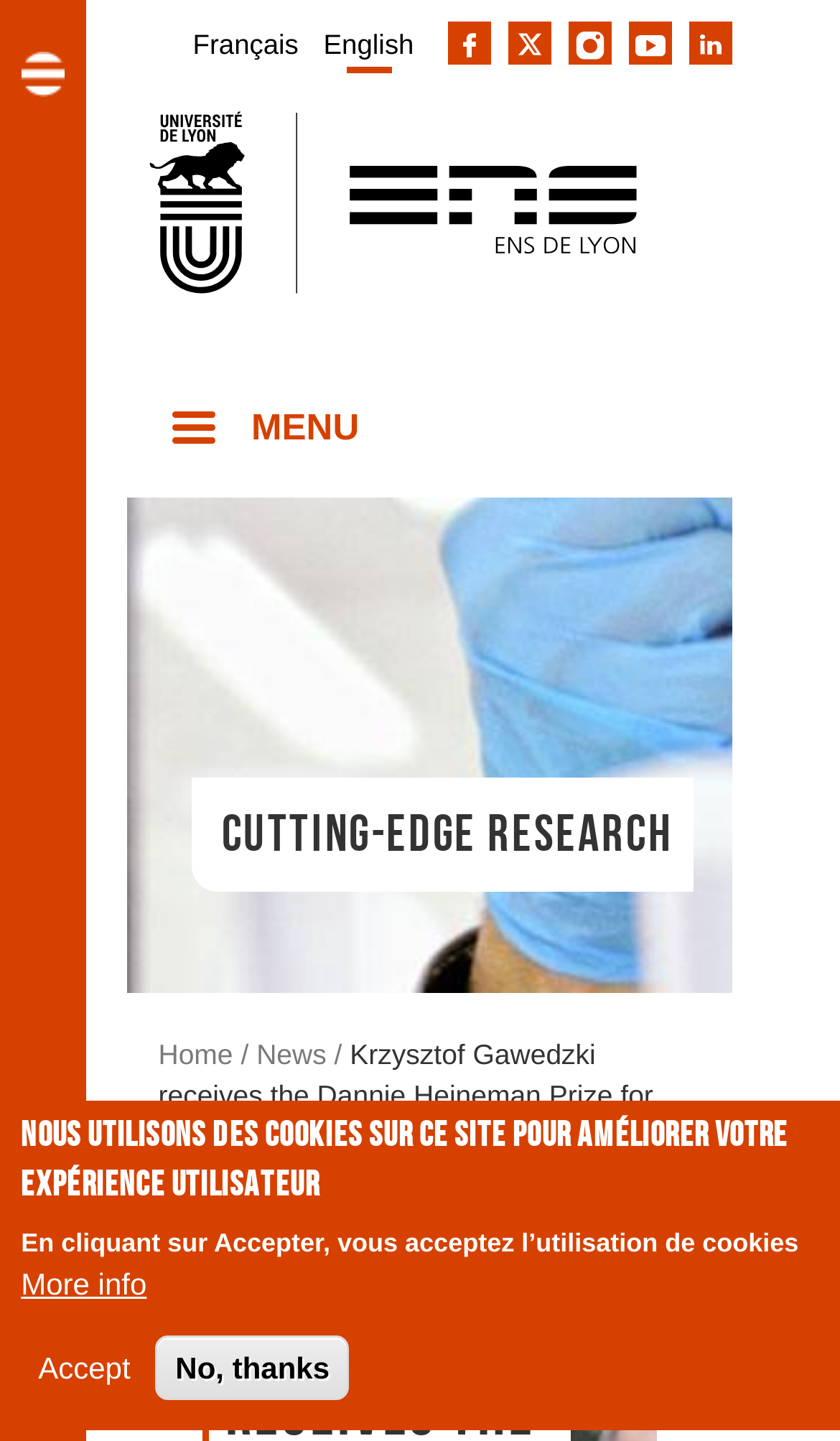Locate the bounding box coordinates of the clickable region to complete the following instruction: "Go to the News page."

[0.305, 0.721, 0.389, 0.743]